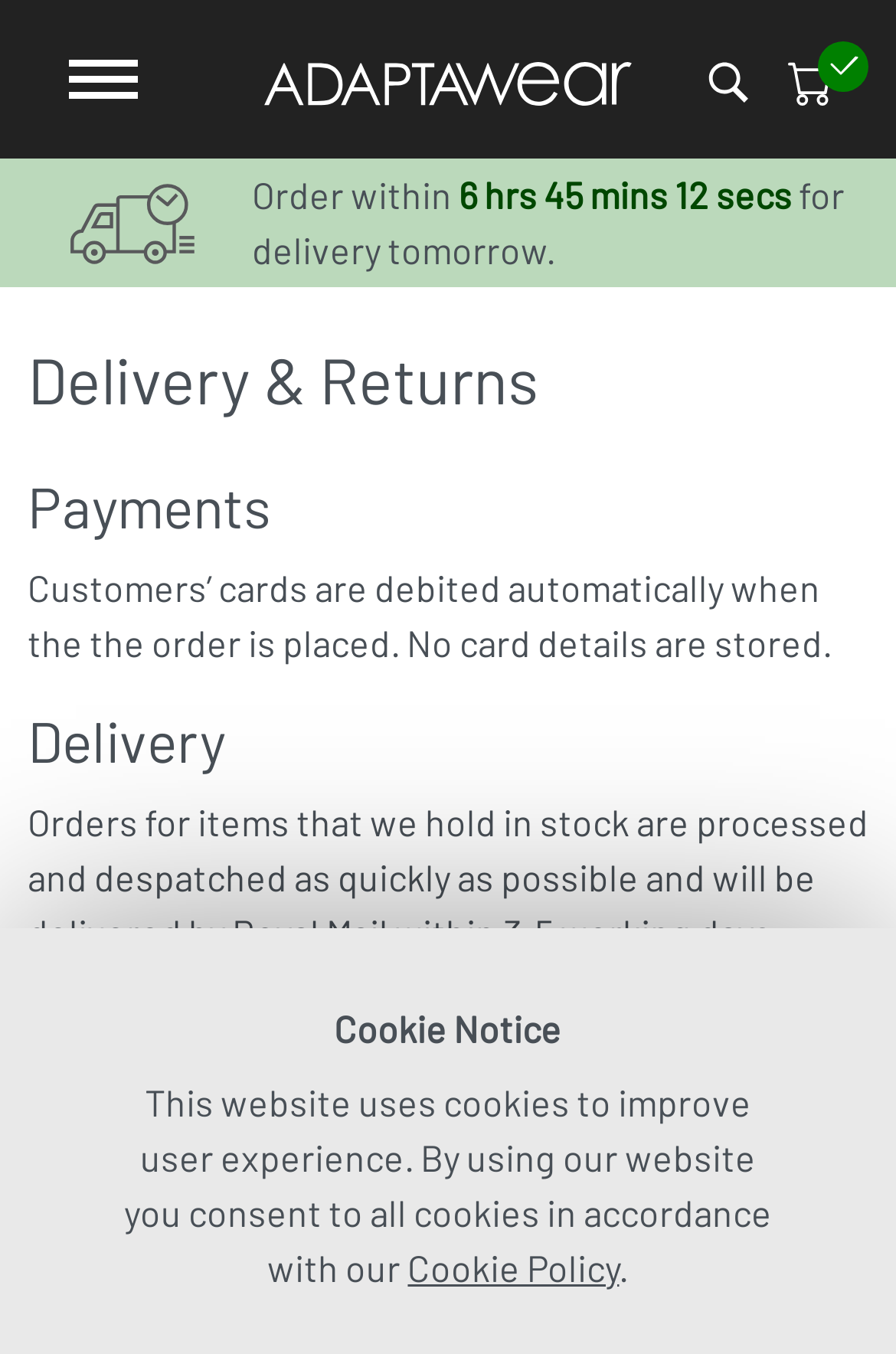Give a detailed account of the webpage's layout and content.

The webpage is about the delivery and returns policy of Adaptawear, an online store. At the top left corner, there is the Adaptawear logo, which is a clickable link. Next to it, there are three icons, likely representing search, account, and cart functions. 

Below the logo, there is a timer icon, indicating a time-sensitive offer. A message below the timer icon reads, "Order within... for delivery tomorrow." 

The main content of the page is divided into three sections: Delivery & Returns, Payments, and Delivery. The Delivery & Returns section is at the top, with a heading that spans the entire width of the page. 

In the Payments section, there is a paragraph explaining that customers' cards are debited automatically when the order is placed, and no card details are stored. 

The Delivery section is the longest, with a heading followed by a paragraph explaining the delivery process and estimated times. Below this, there is a subsection titled "Delivery charges:" with a bullet point listing the UK delivery charge as £4.99.

At the bottom of the page, there is a cookie notice section, which informs users that the website uses cookies to improve user experience and provides a link to the Cookie Policy.